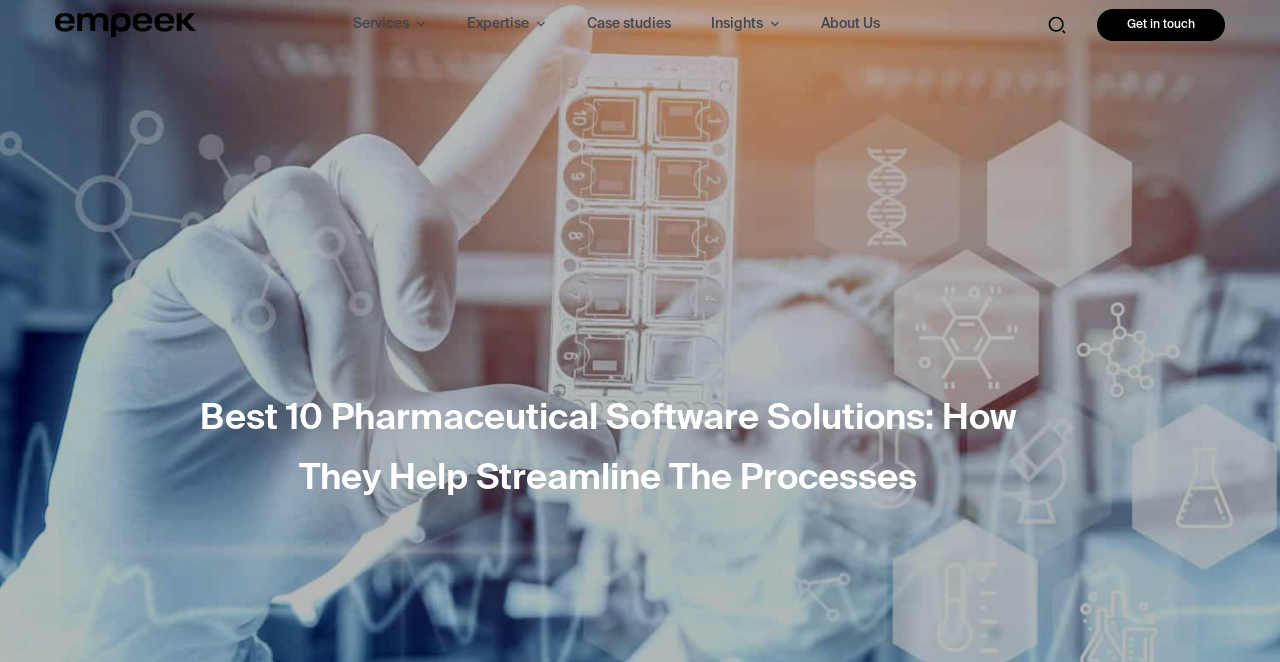Bounding box coordinates are specified in the format (top-left x, top-left y, bottom-right x, bottom-right y). All values are floating point numbers bounded between 0 and 1. Please provide the bounding box coordinate of the region this sentence describes: Get in touch

[0.857, 0.014, 0.957, 0.062]